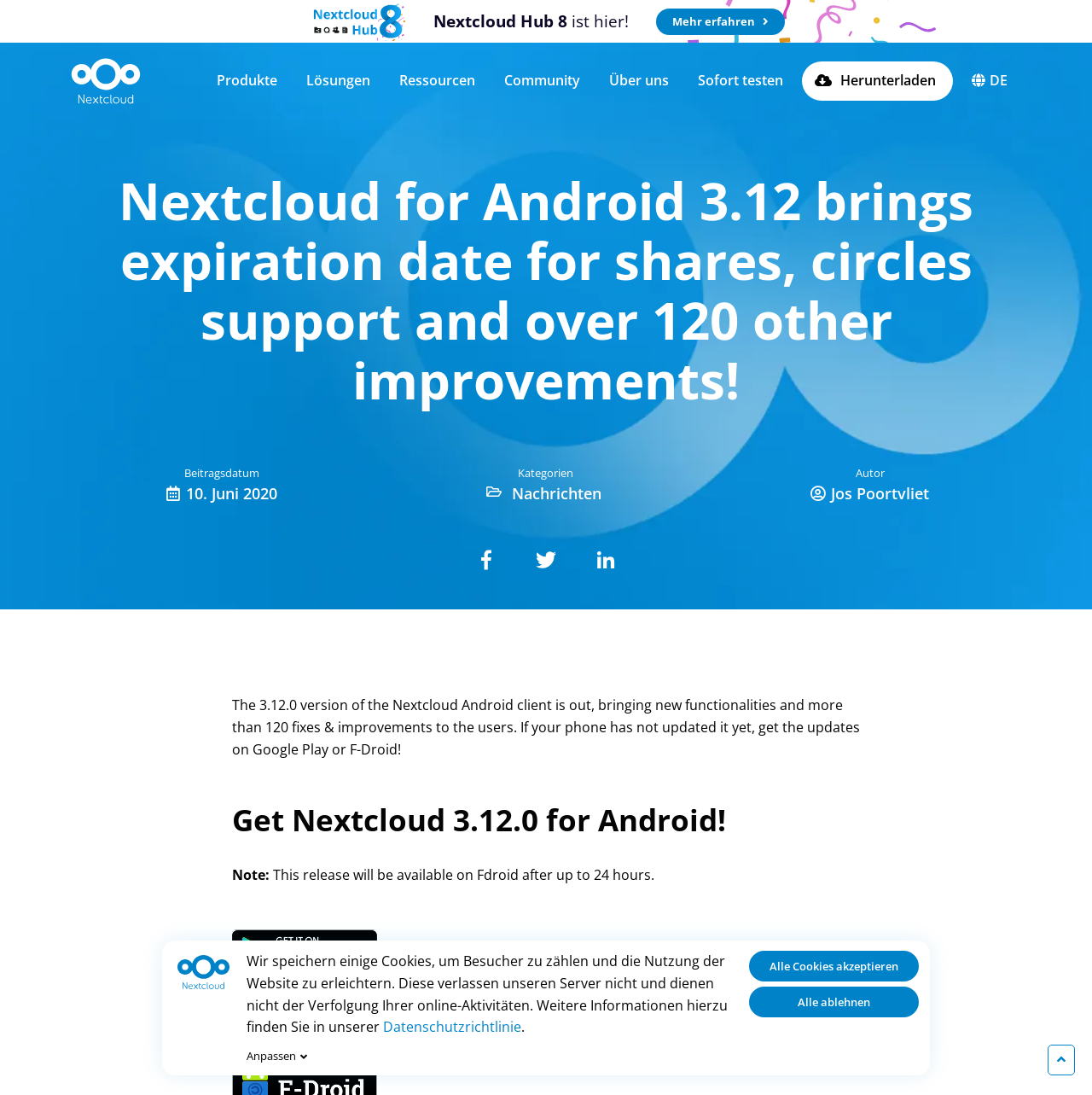What is the latest version of Nextcloud Android client? Look at the image and give a one-word or short phrase answer.

3.12.0